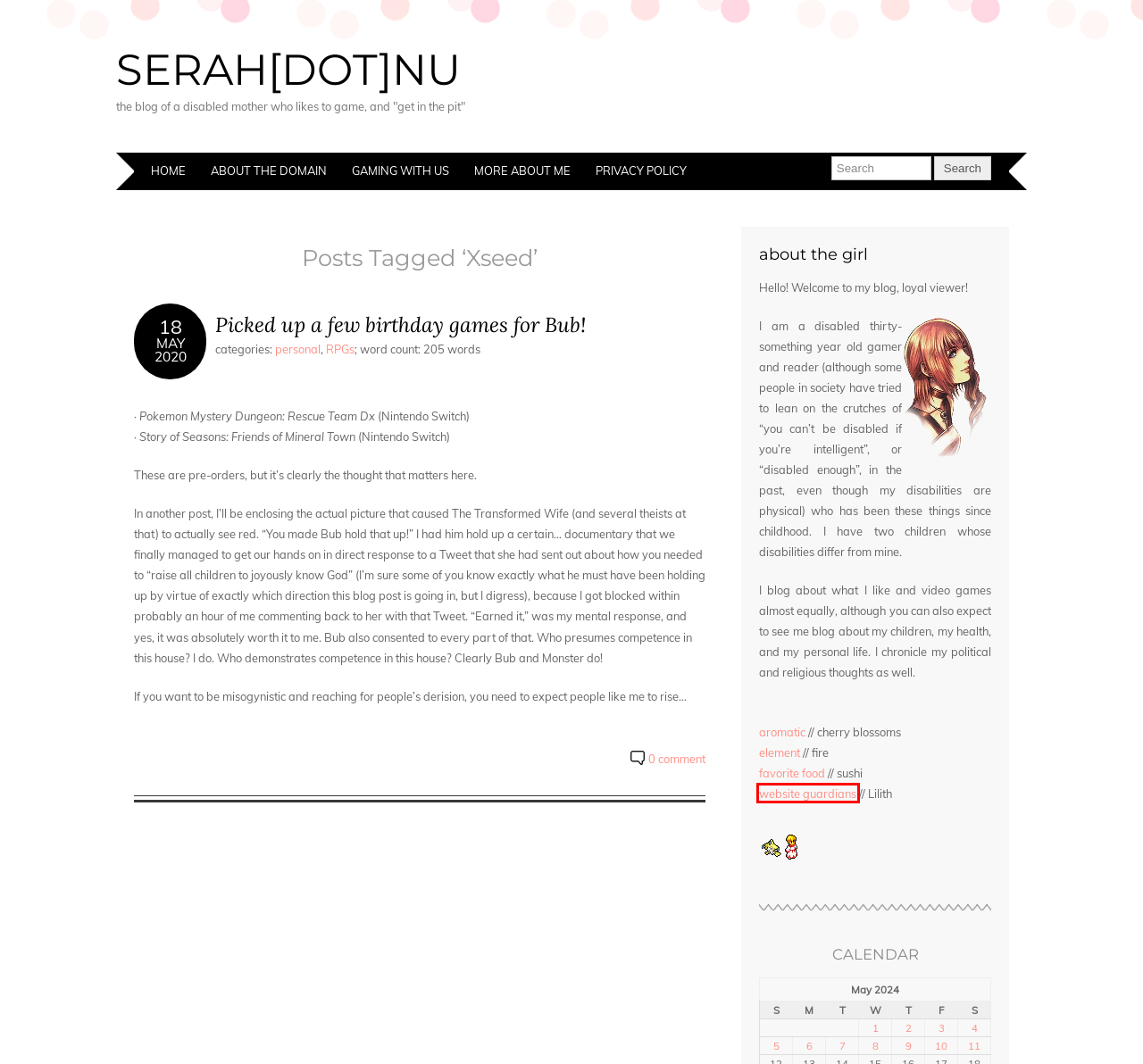Given a screenshot of a webpage with a red bounding box, please pick the webpage description that best fits the new webpage after clicking the element inside the bounding box. Here are the candidates:
A. more about me | serah[DOT]nu
B. gaming with us | serah[DOT]nu
C. serah[DOT]nu | the blog of a disabled mother who likes to game, and "get in the pit"
D. RPGs | serah[DOT]nu
E. Picked up a few birthday games for Bub! | serah[DOT]nu
F. patron : website guardians
G. personal | serah[DOT]nu
H. privacy policy | serah[DOT]nu

F